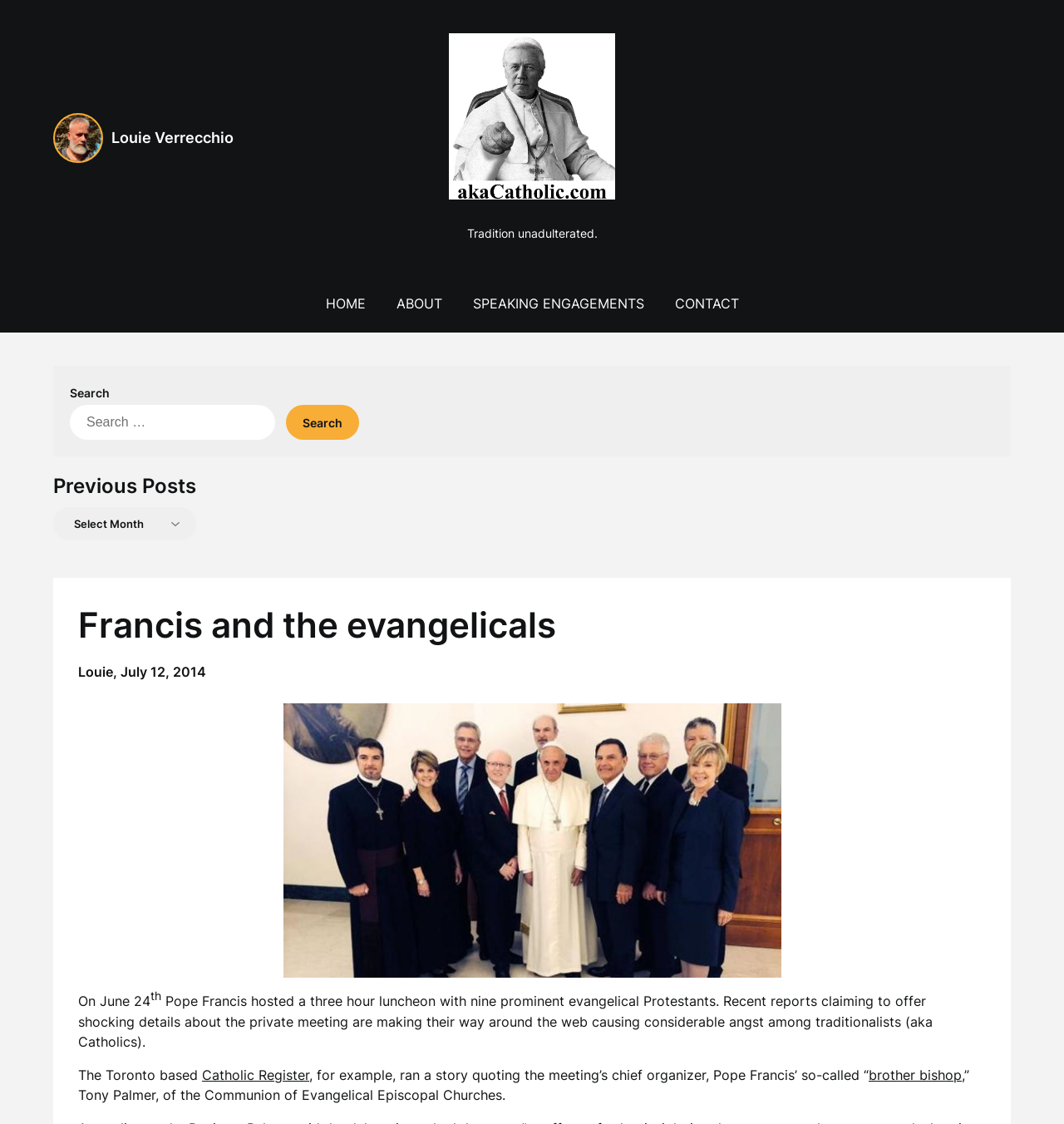Using the provided element description "parent_node: Tradition unadulterated.", determine the bounding box coordinates of the UI element.

[0.422, 0.03, 0.578, 0.182]